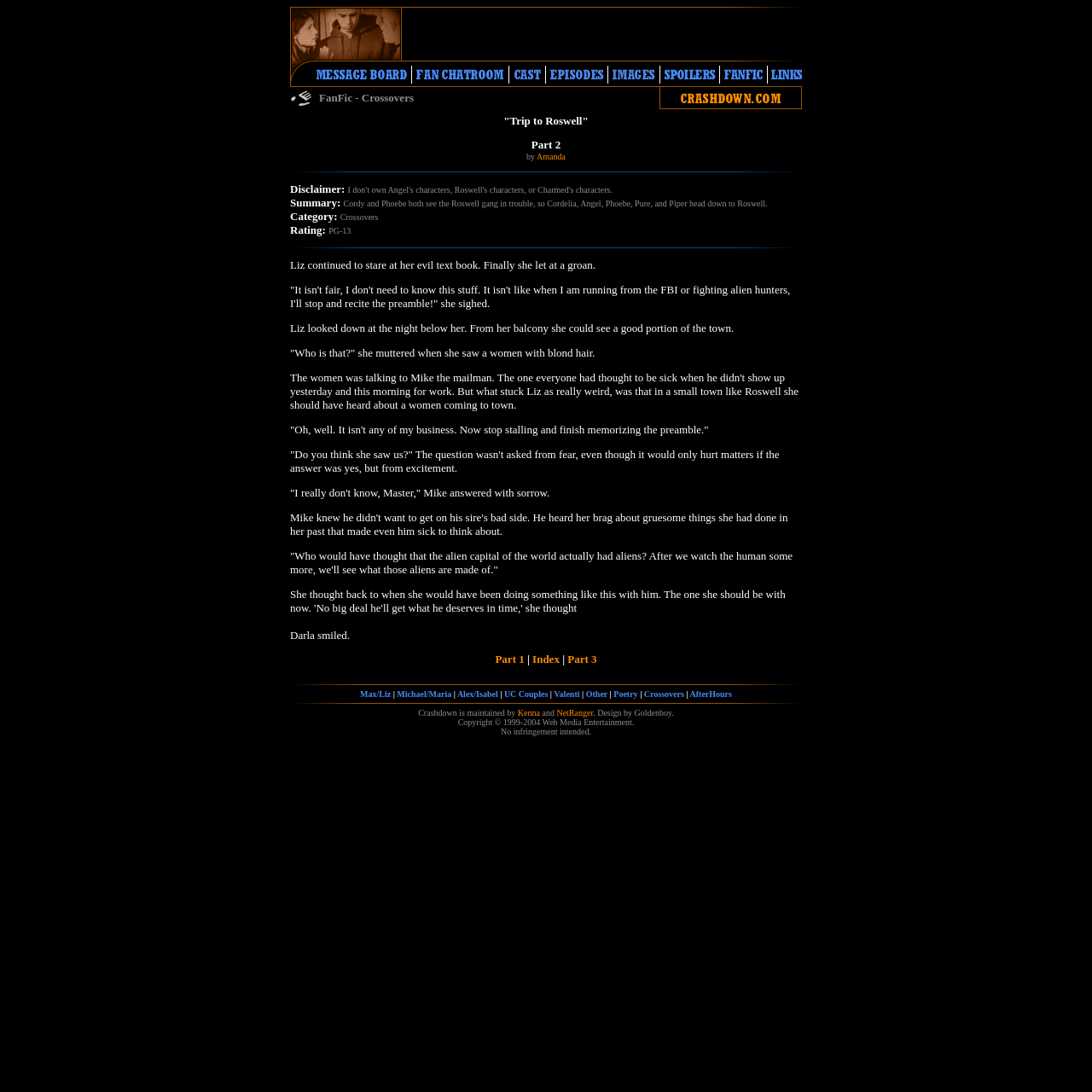What is the rating of this story?
Answer the question in a detailed and comprehensive manner.

I determined the rating by reading the StaticText element with the content 'Rating:' and the adjacent StaticText element with the content 'PG-13'.